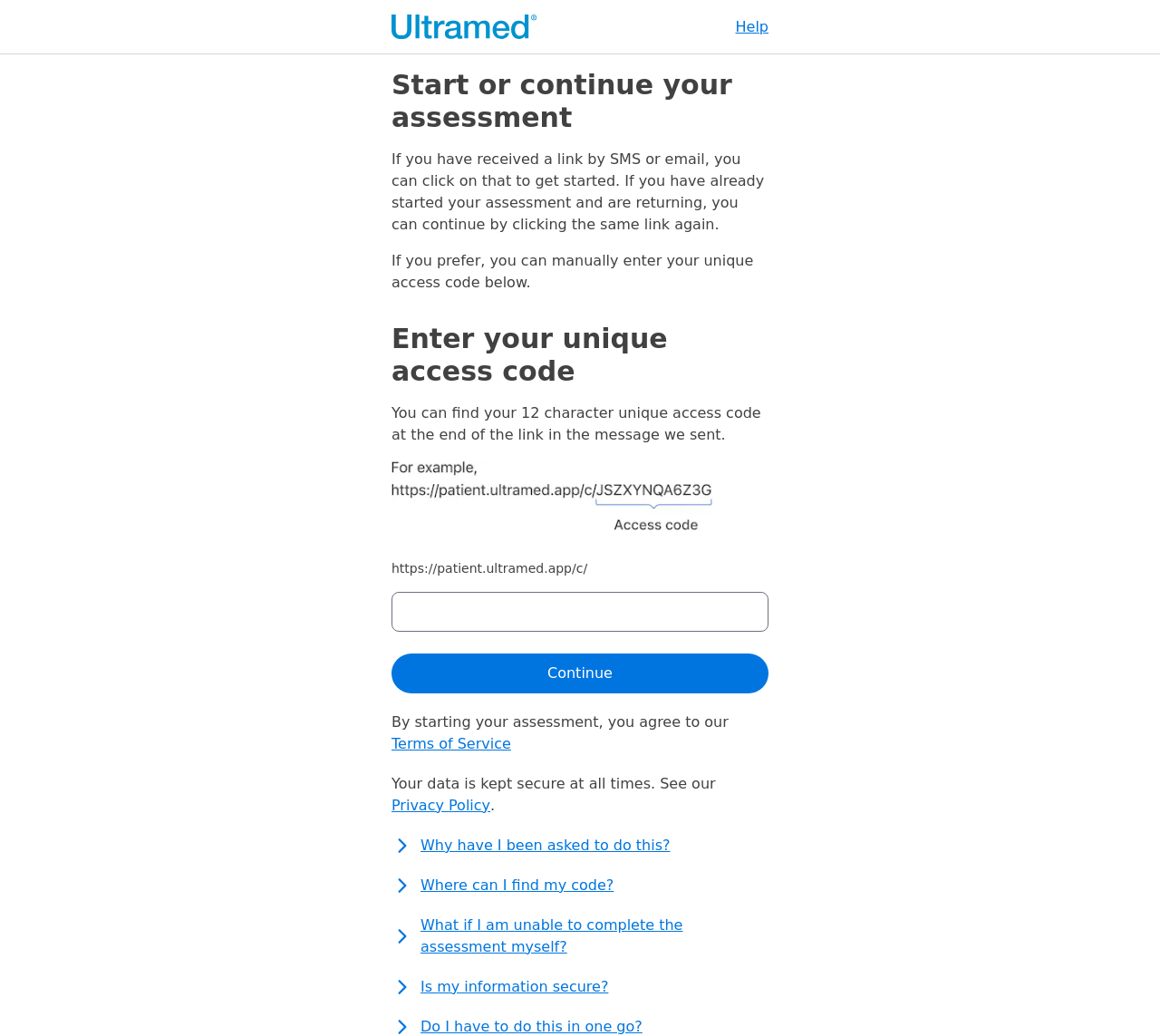Give a concise answer using one word or a phrase to the following question:
What is the purpose of the unique access code?

To start or continue assessment